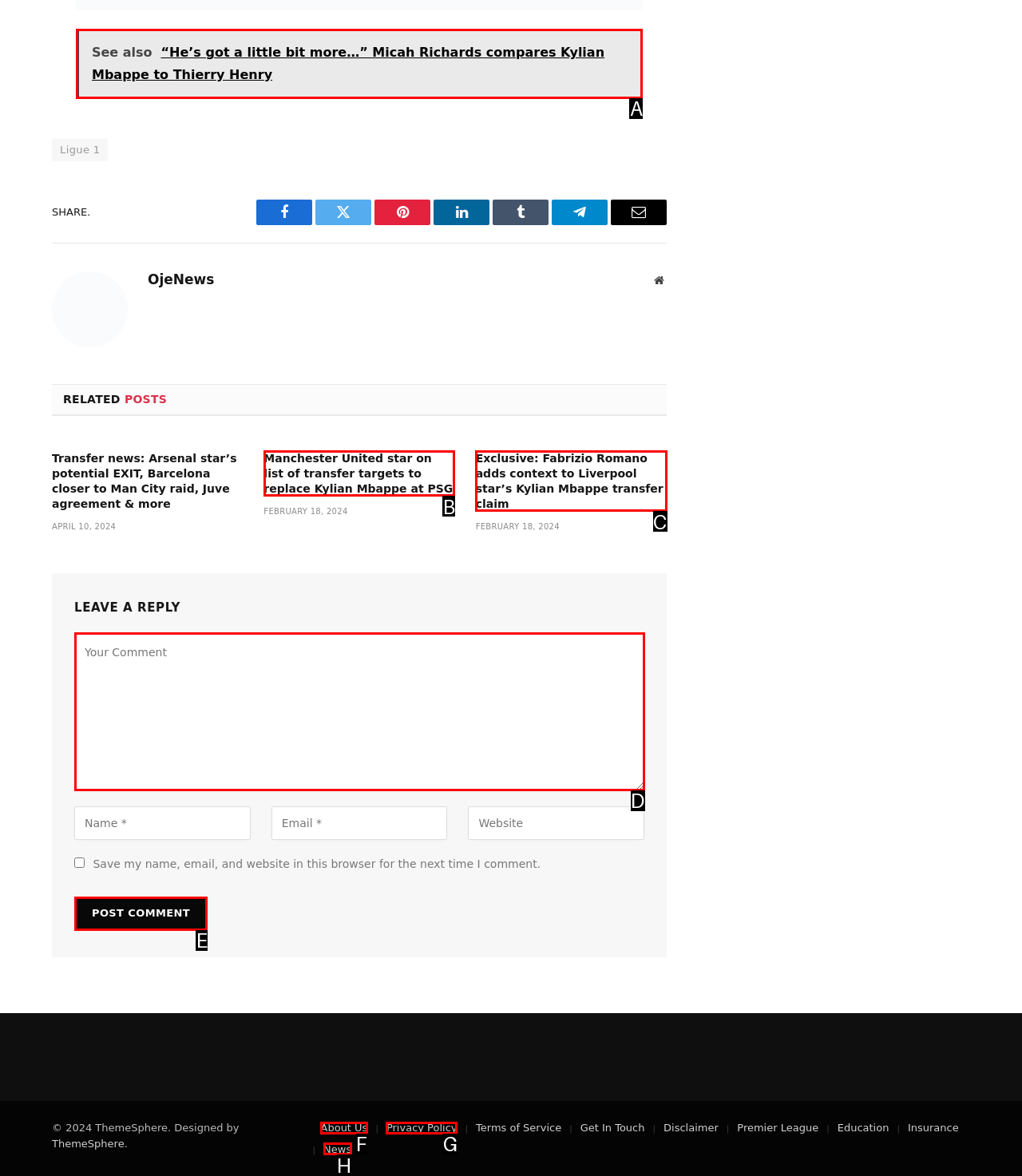Select the correct option from the given choices to perform this task: Post a comment. Provide the letter of that option.

E